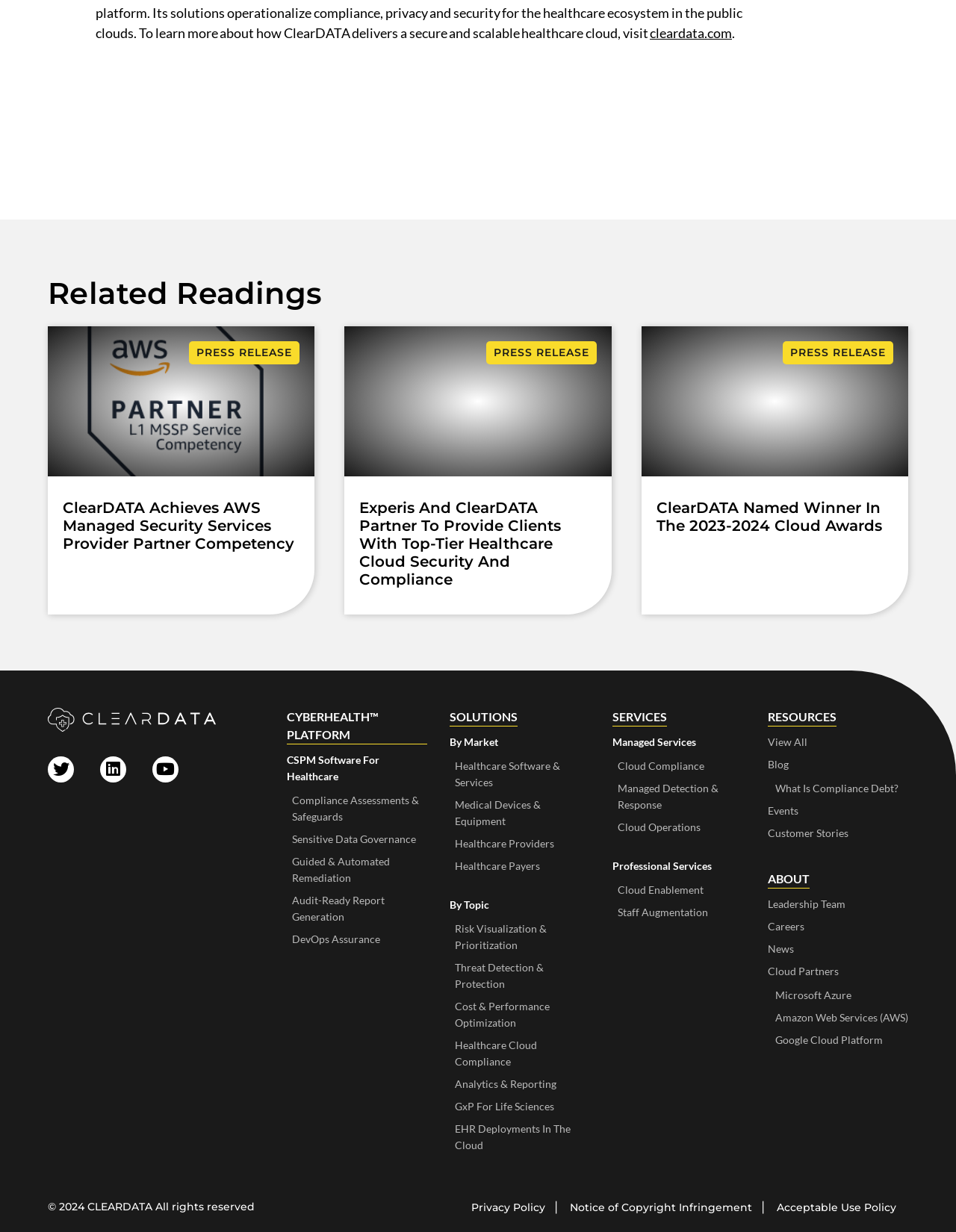Predict the bounding box of the UI element based on this description: "Privacy Policy".

[0.493, 0.974, 0.57, 0.987]